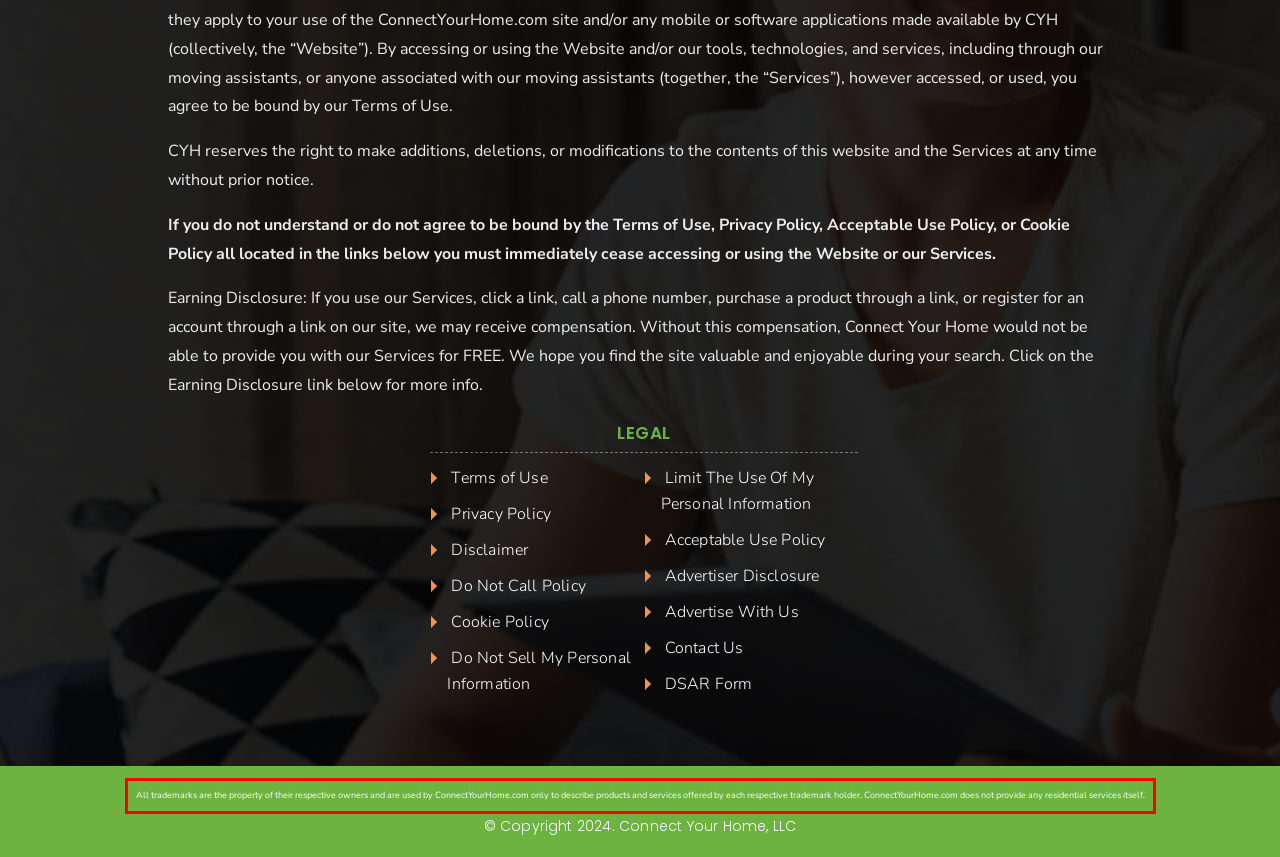You are given a screenshot showing a webpage with a red bounding box. Perform OCR to capture the text within the red bounding box.

All trademarks are the property of their respective owners and are used by ConnectYourHome.com only to describe products and services offered by each respective trademark holder. ConnectYourHome.com does not provide any residential services itself.